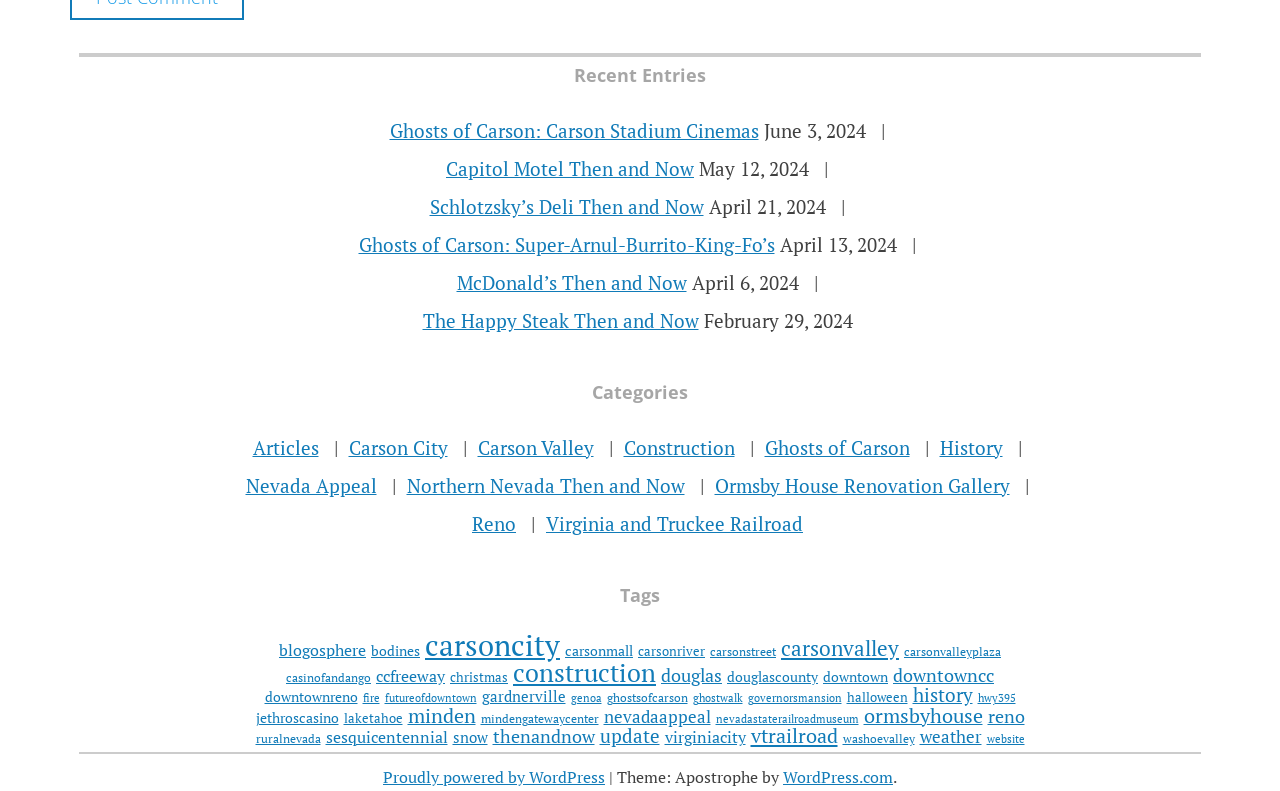Specify the bounding box coordinates for the region that must be clicked to perform the given instruction: "View 'Categories'".

[0.188, 0.48, 0.812, 0.511]